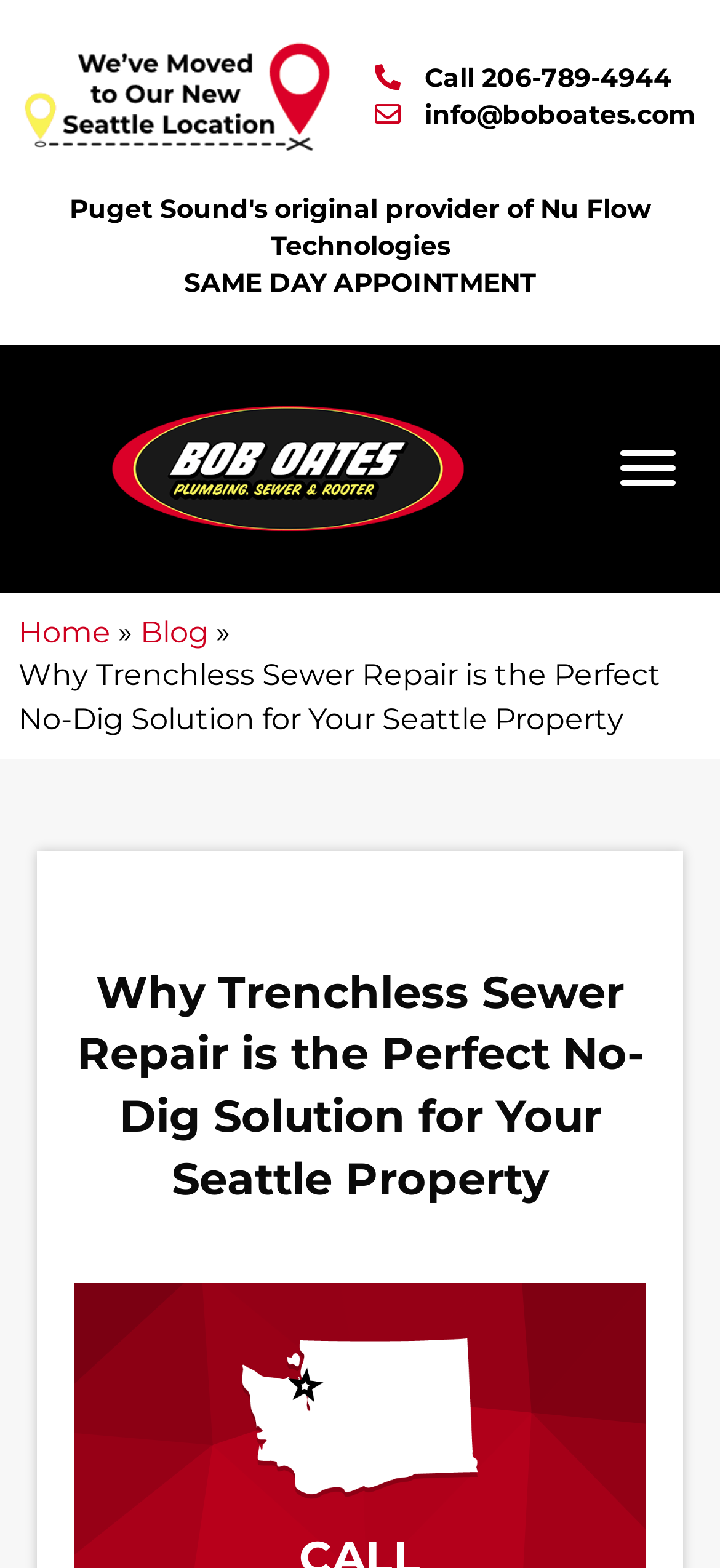Please identify the bounding box coordinates of the element's region that should be clicked to execute the following instruction: "Send an email". The bounding box coordinates must be four float numbers between 0 and 1, i.e., [left, top, right, bottom].

[0.513, 0.062, 0.967, 0.085]